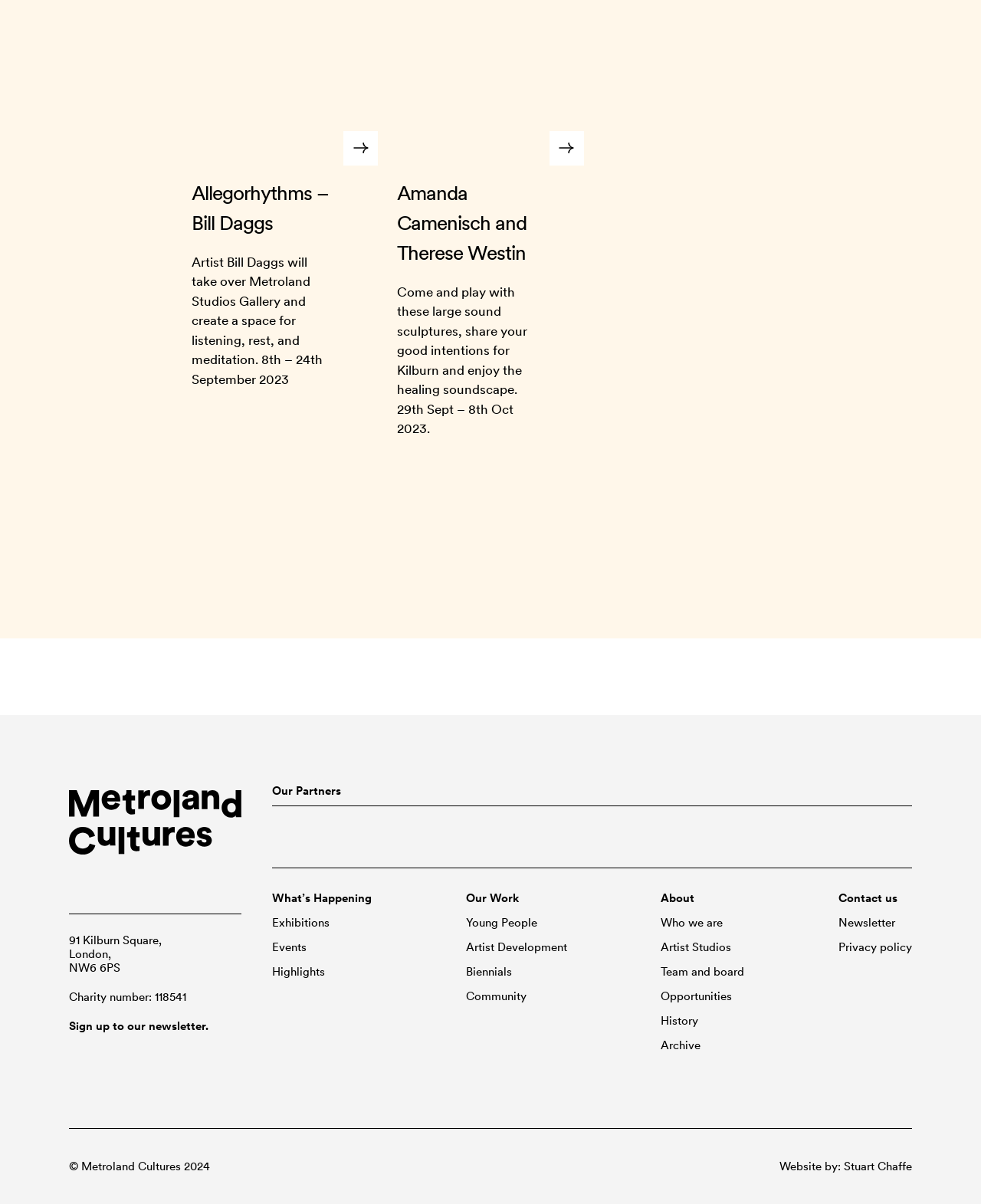What is the charity number of Metroland Cultures?
Answer the question with as much detail as you can, using the image as a reference.

I found the charity number by looking at the bottom section of the webpage, where the contact information is usually located. The charity number is written in a static text element, which is grouped together with the address and other contact information.